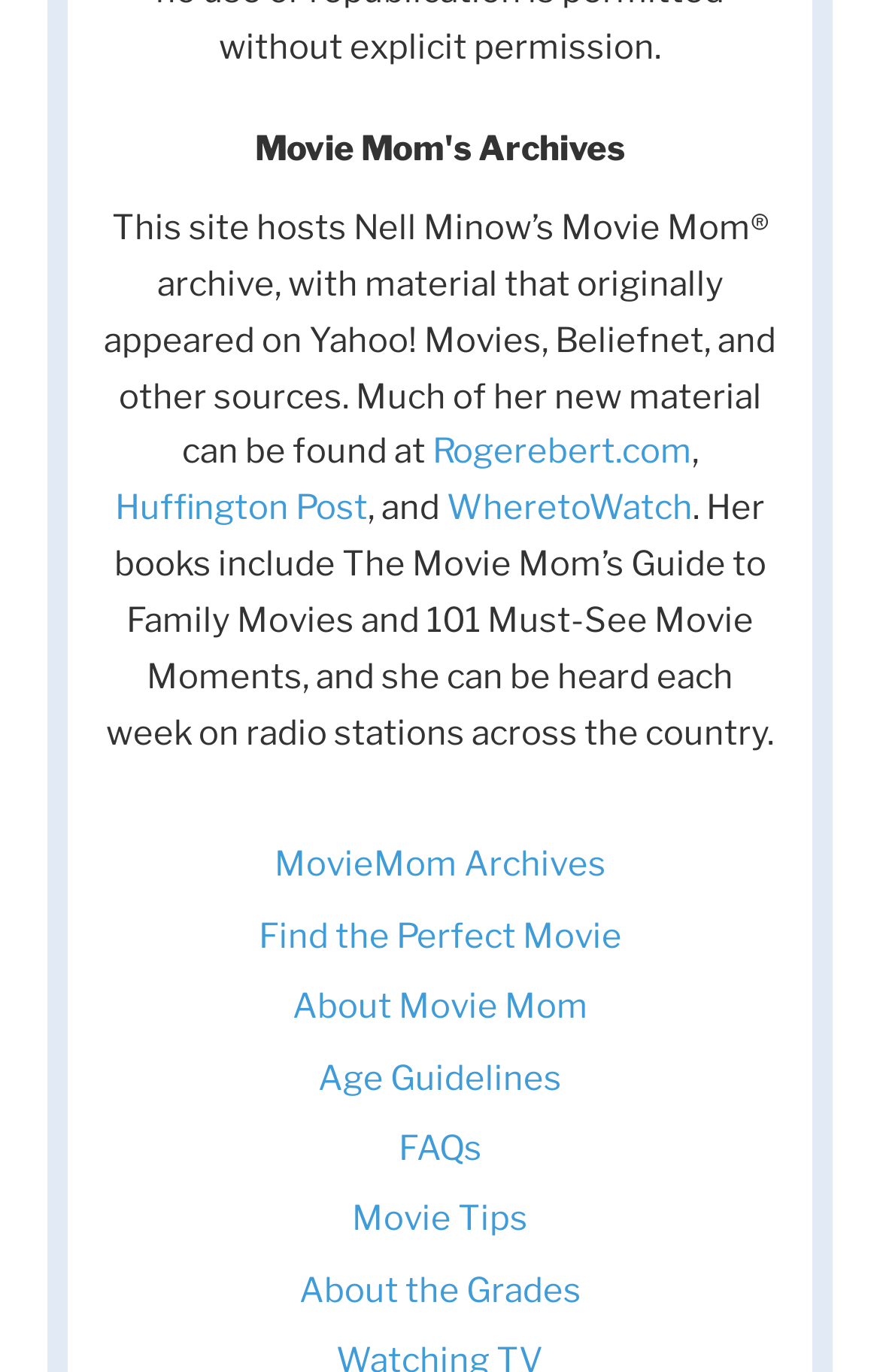Please respond in a single word or phrase: 
What is the purpose of the 'Find the Perfect Movie' link?

To find a movie